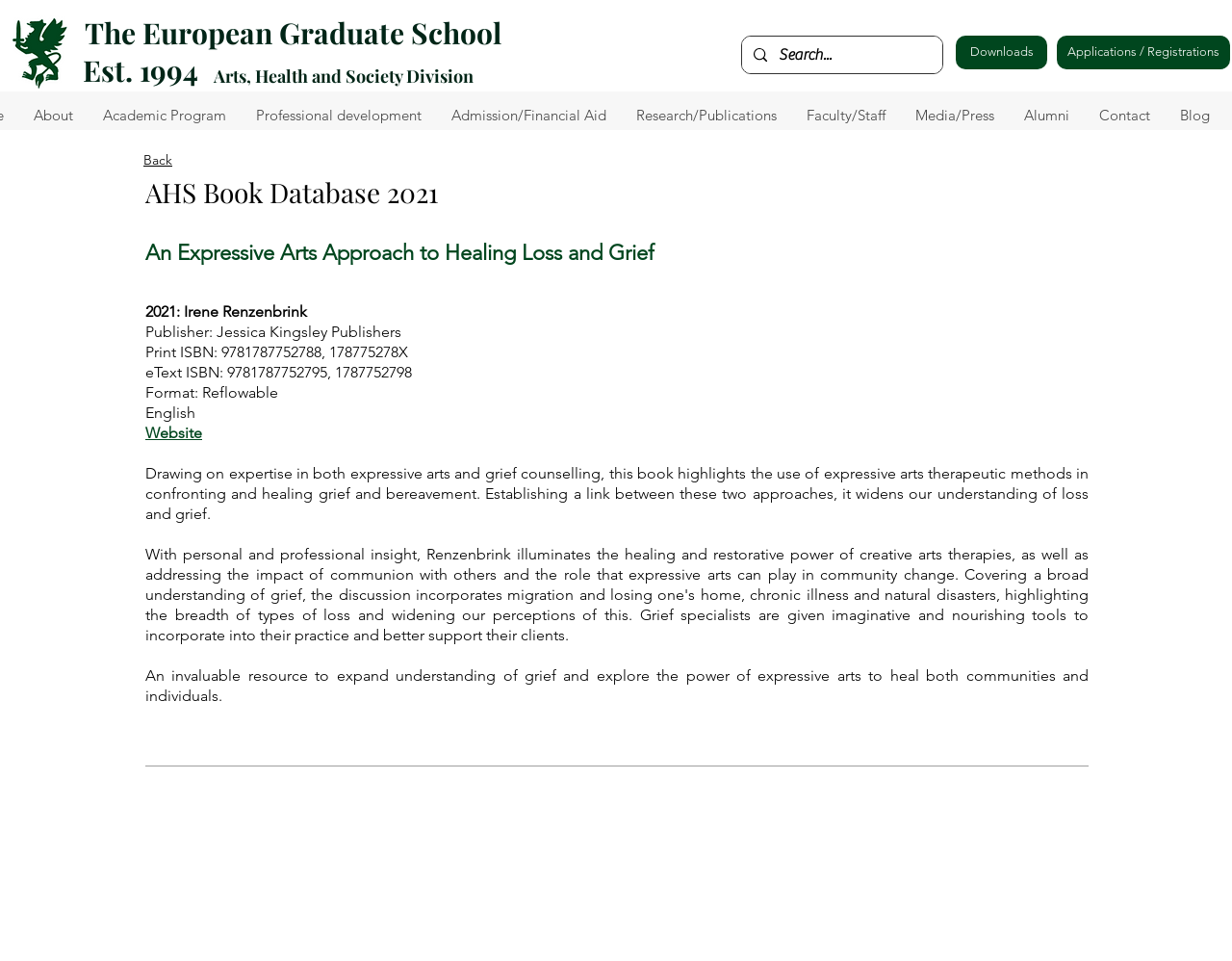Can you identify the bounding box coordinates of the clickable region needed to carry out this instruction: 'Explore the home page'? The coordinates should be four float numbers within the range of 0 to 1, stated as [left, top, right, bottom].

None